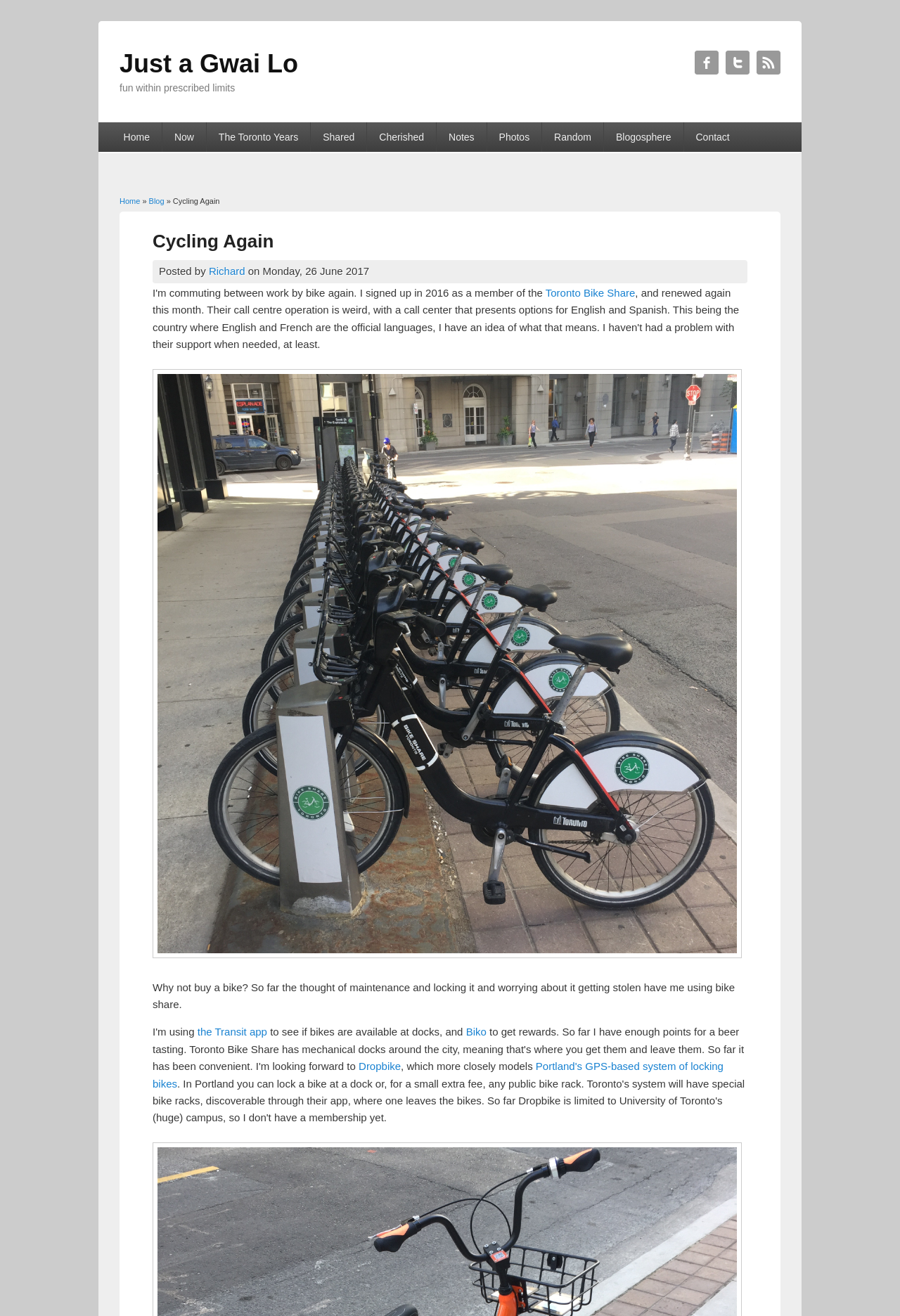Use a single word or phrase to answer the question:
What is the name of the system that locks bikes?

Portland's GPS-based system